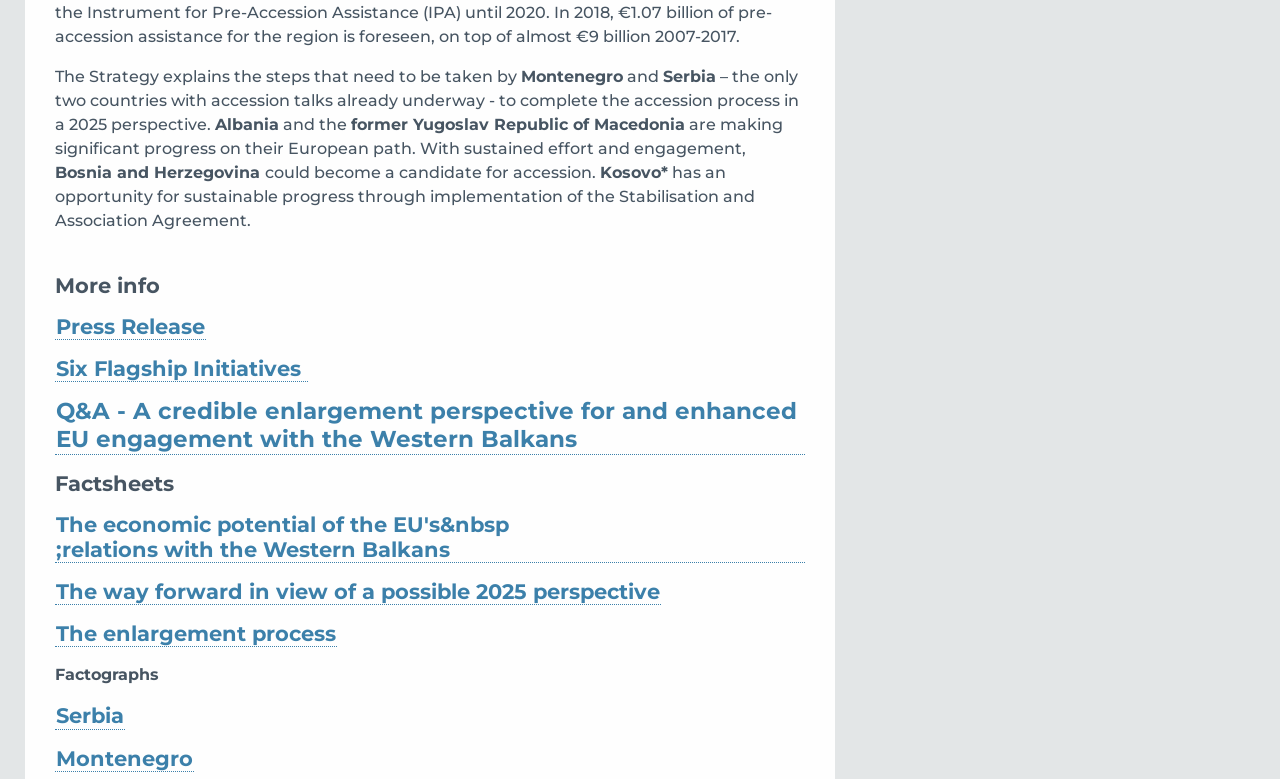Please answer the following query using a single word or phrase: 
What is the purpose of the 'Six Flagship Initiatives'?

Not specified